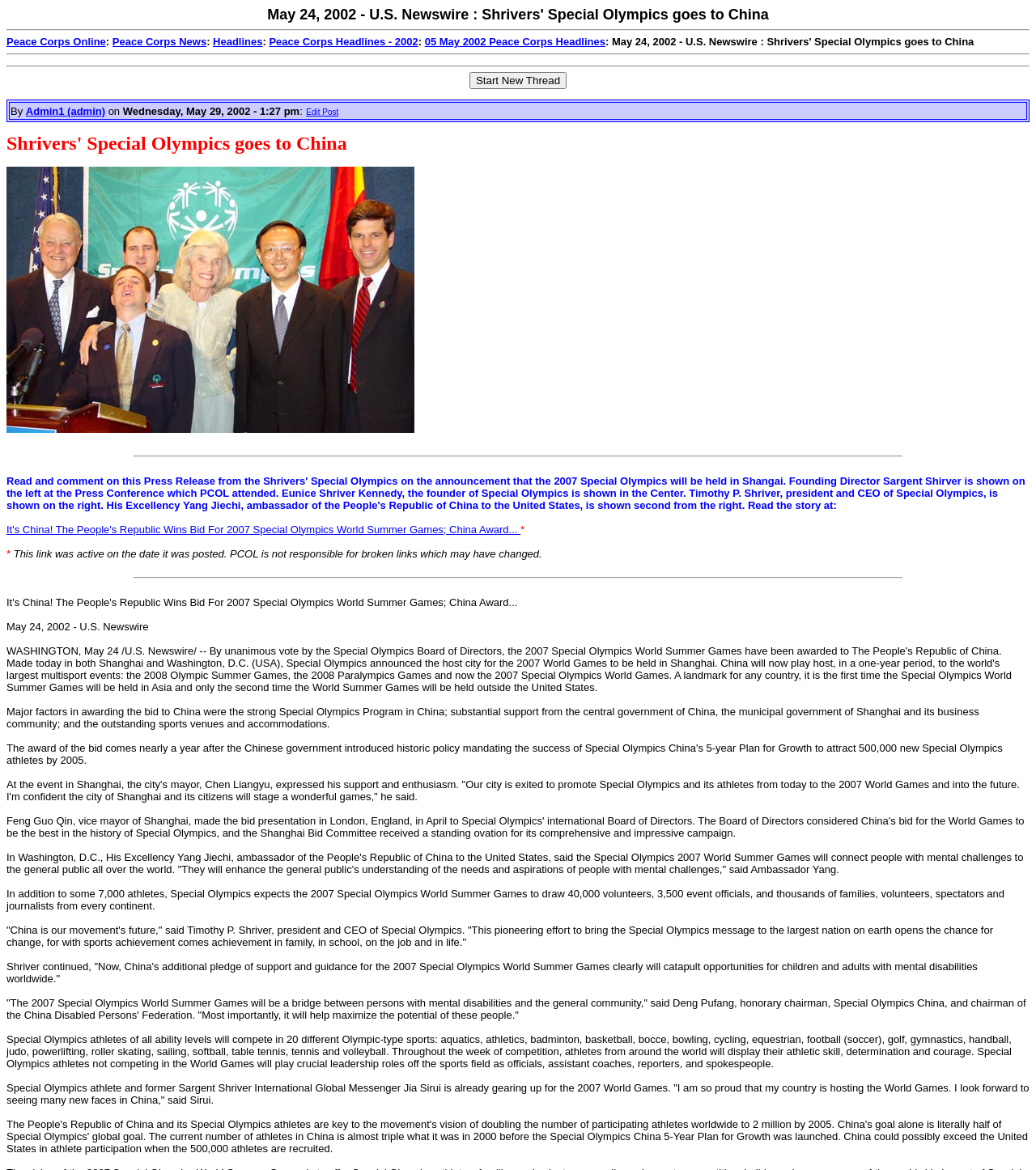Observe the image and answer the following question in detail: What is the name of the organization mentioned in the webpage?

I found the answer by looking at the top of the webpage, where it says 'Peace Corps Online: May 24, 2002 - U.S. Newswire : Shrivers' Special Olympics goes to China'. The 'Peace Corps' part is the name of the organization.